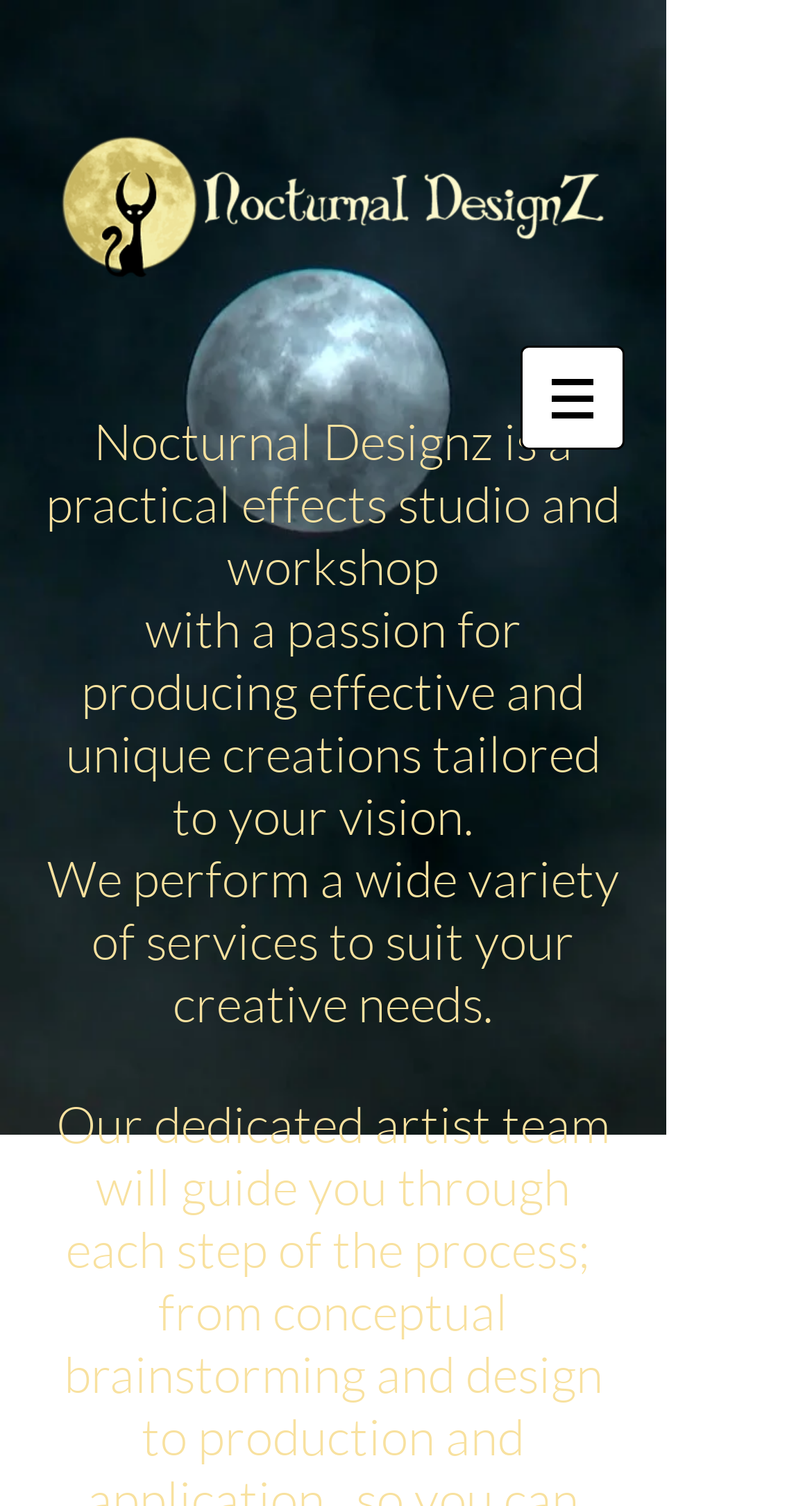Review the image closely and give a comprehensive answer to the question: What is the tone of the website's introduction?

The language used in the StaticText elements, such as 'practical effects studio', 'effective and unique creations', and 'wide variety of services', suggests a professional tone, which is typical of a business or service-oriented website.